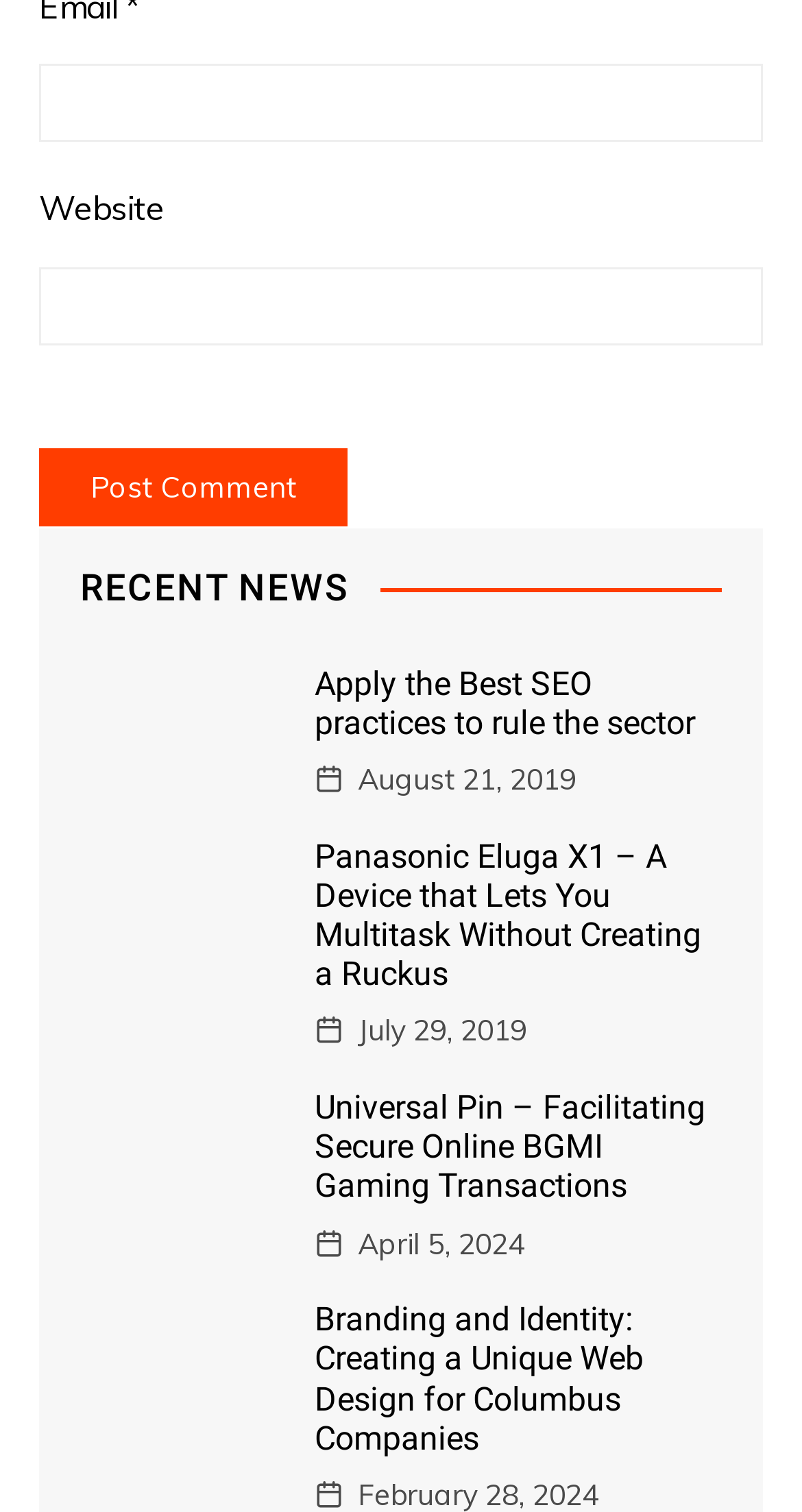What is the title of the first news article?
Kindly answer the question with as much detail as you can.

The first news article has a heading and a link with the same text 'Apply the Best SEO practices to rule the sector', which is likely the title of the article.